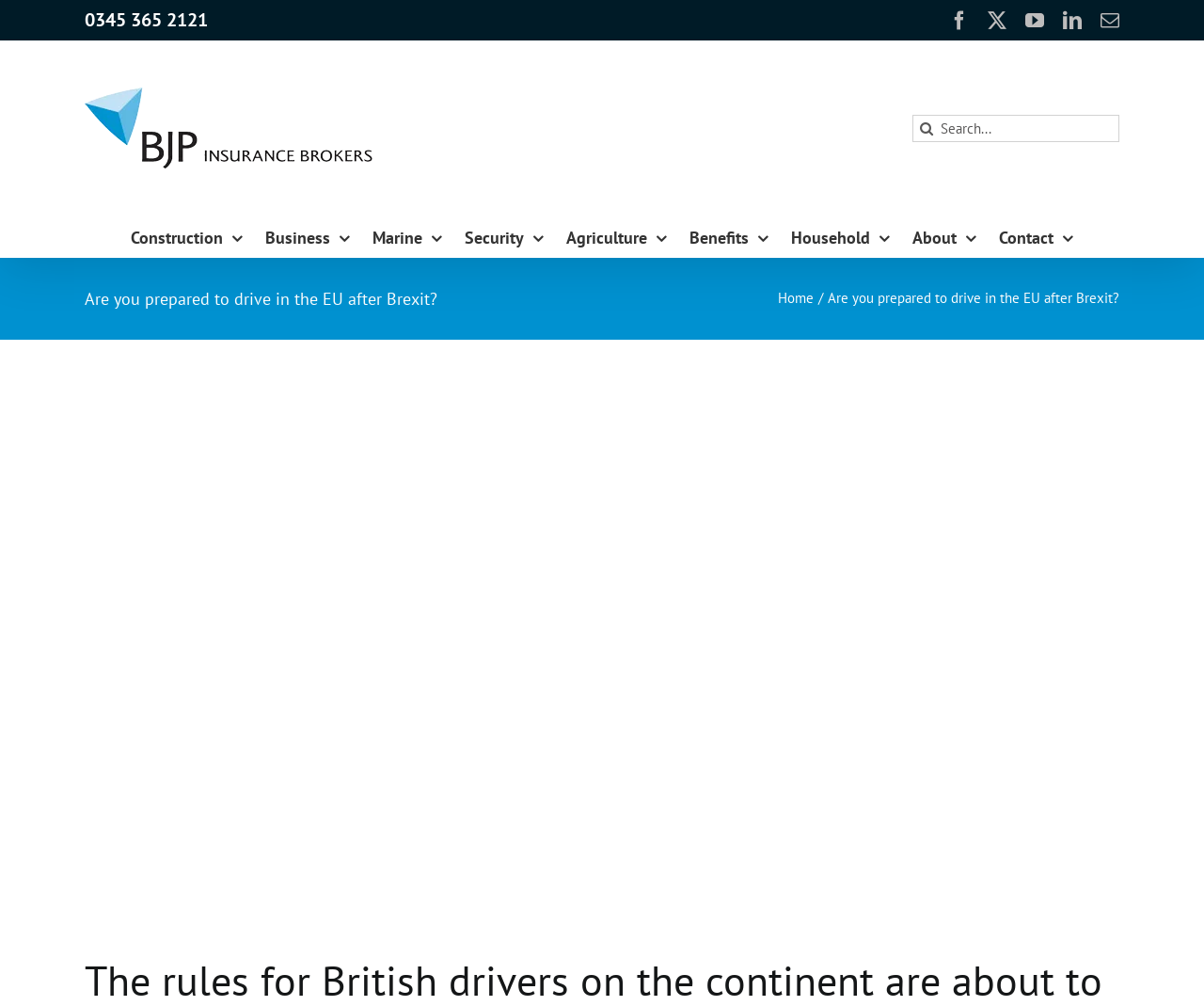Identify the bounding box coordinates of the area you need to click to perform the following instruction: "Visit the Facebook page".

[0.789, 0.011, 0.805, 0.03]